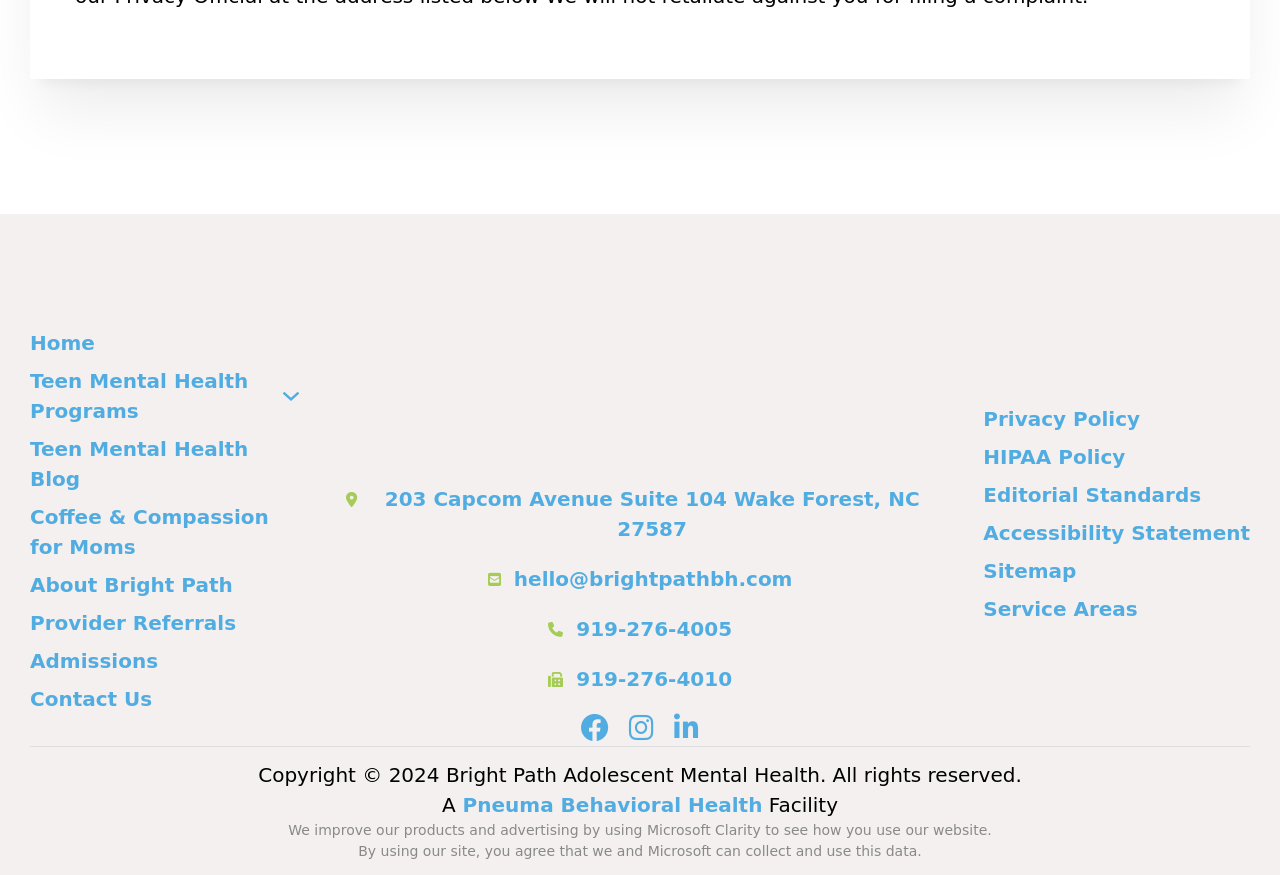Find the bounding box coordinates of the area that needs to be clicked in order to achieve the following instruction: "Check Privacy Policy". The coordinates should be specified as four float numbers between 0 and 1, i.e., [left, top, right, bottom].

[0.768, 0.462, 0.977, 0.496]